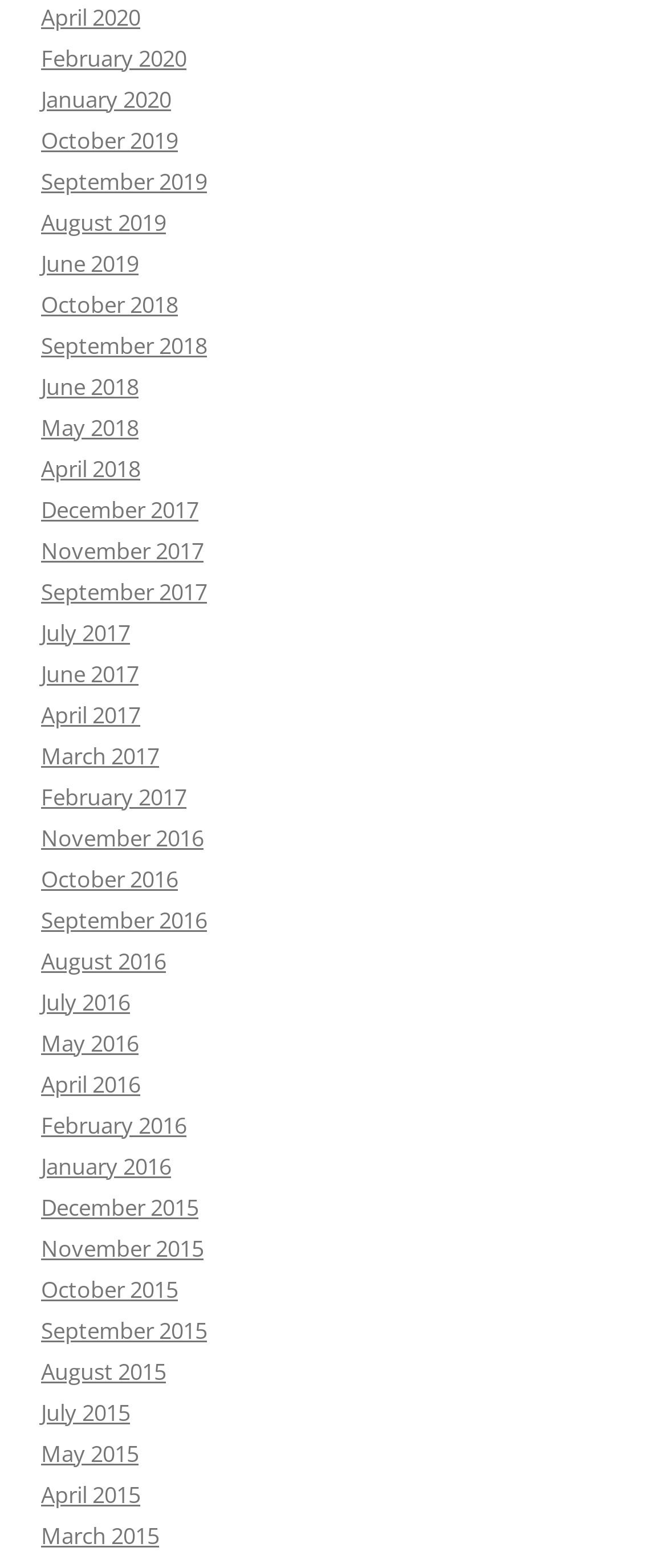Answer this question using a single word or a brief phrase:
How many months are available in 2018?

4